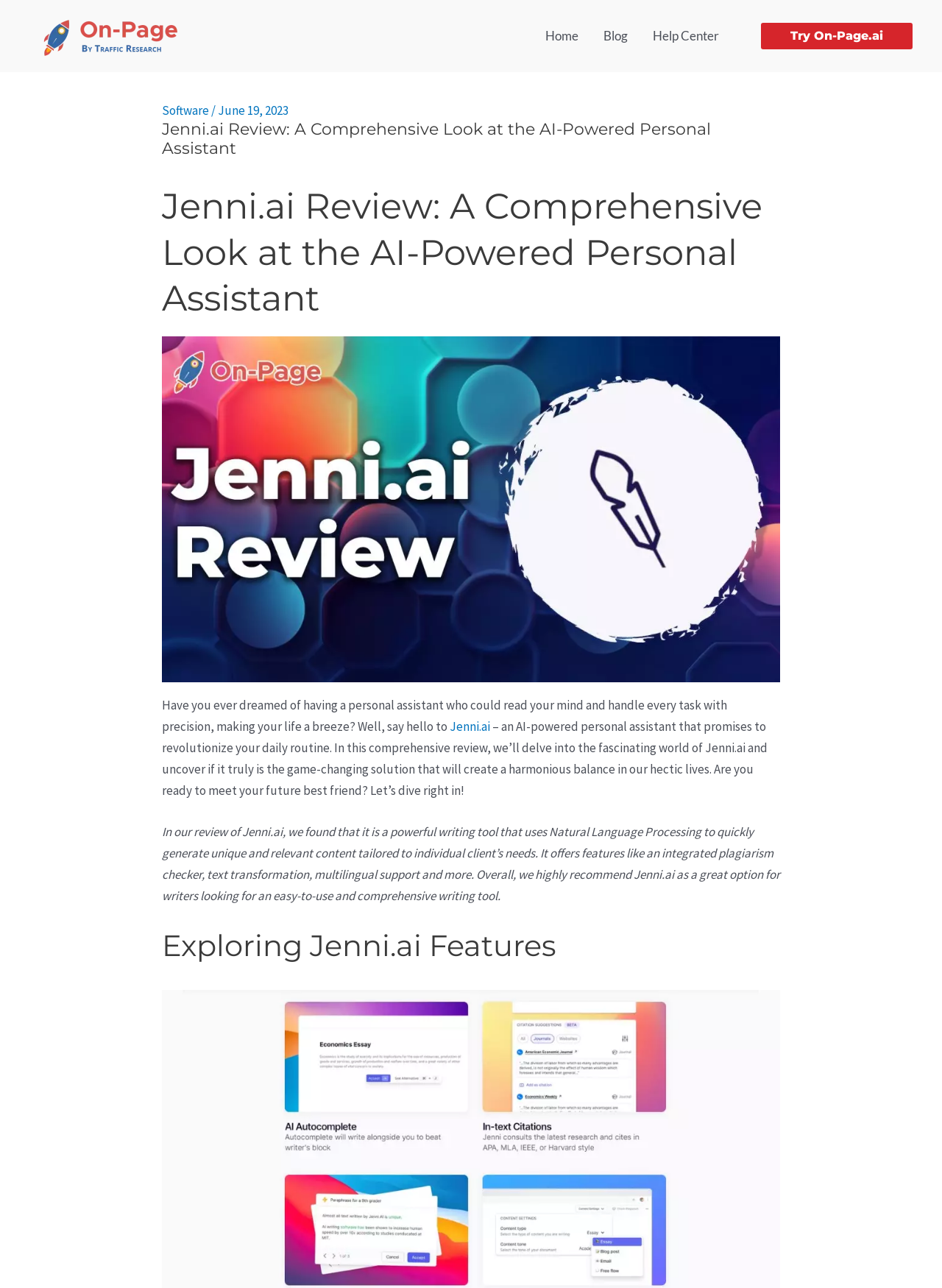Please provide a one-word or phrase answer to the question: 
What features does Jenni.ai offer?

Integrated plagiarism checker, text transformation, multilingual support